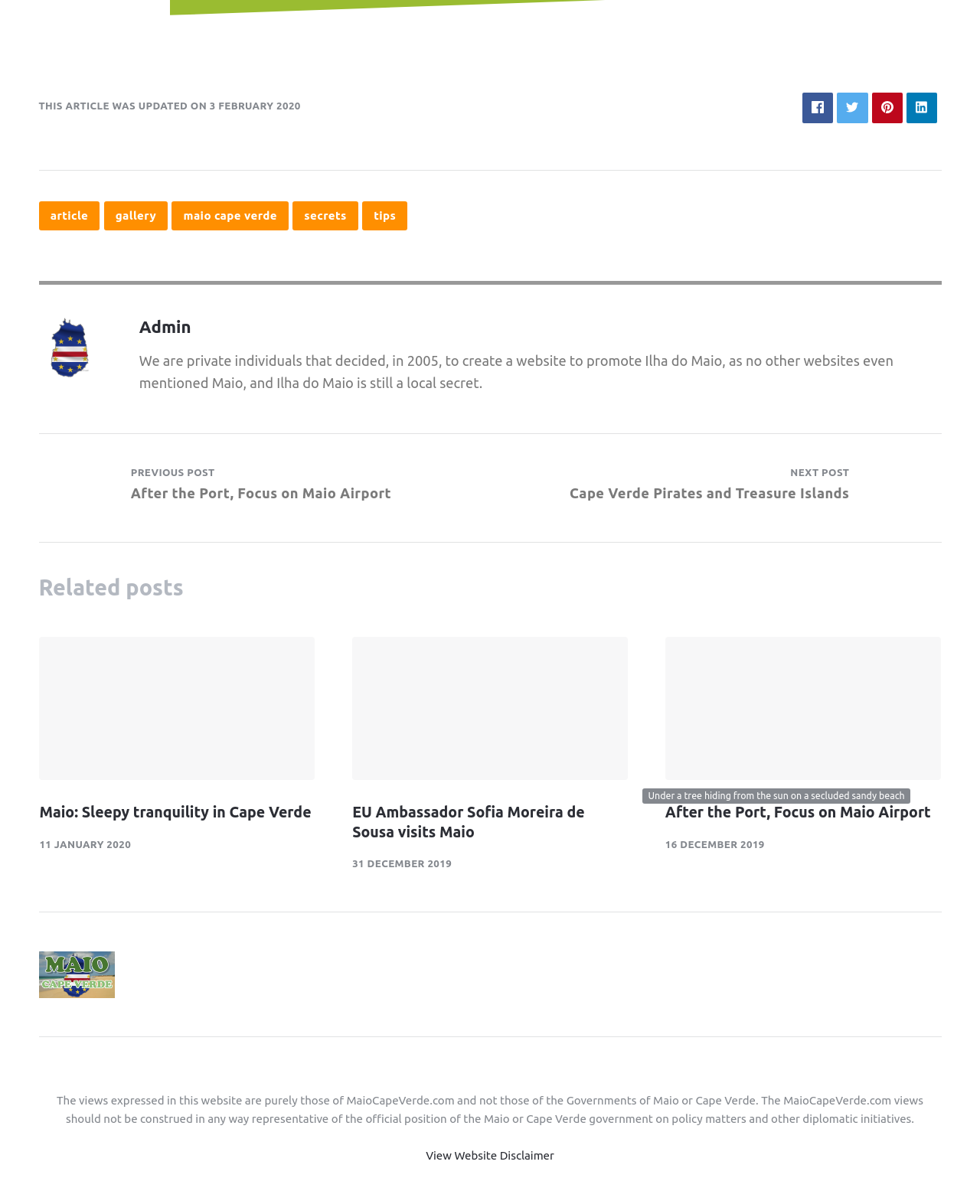Please determine the bounding box coordinates of the element's region to click for the following instruction: "View the related post 'Maio: Sleepy tranquility in Cape Verde'".

[0.04, 0.529, 0.321, 0.648]